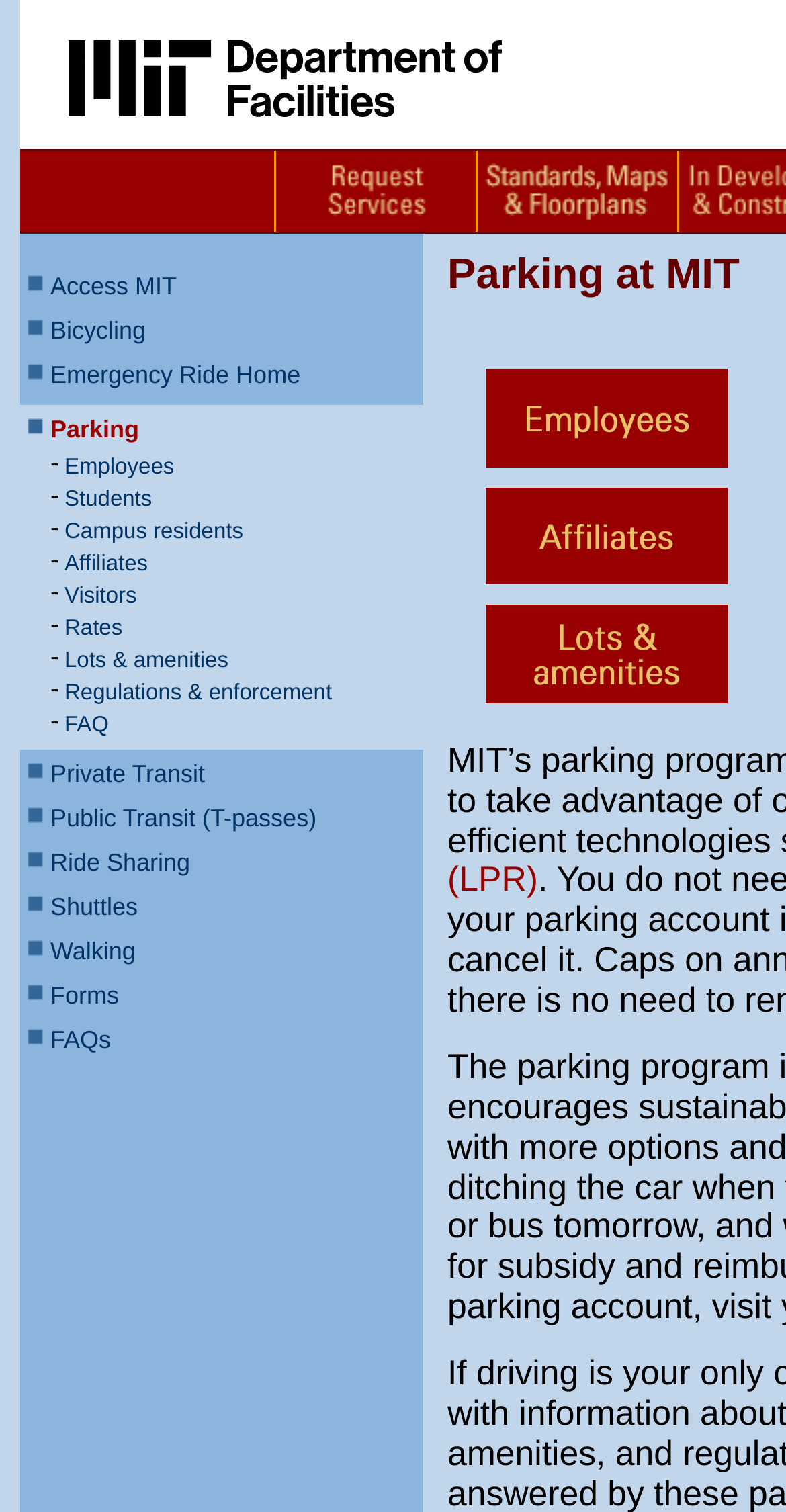For the element described, predict the bounding box coordinates as (top-left x, top-left y, bottom-right x, bottom-right y). All values should be between 0 and 1. Element description: Ride Sharing

[0.064, 0.561, 0.242, 0.58]